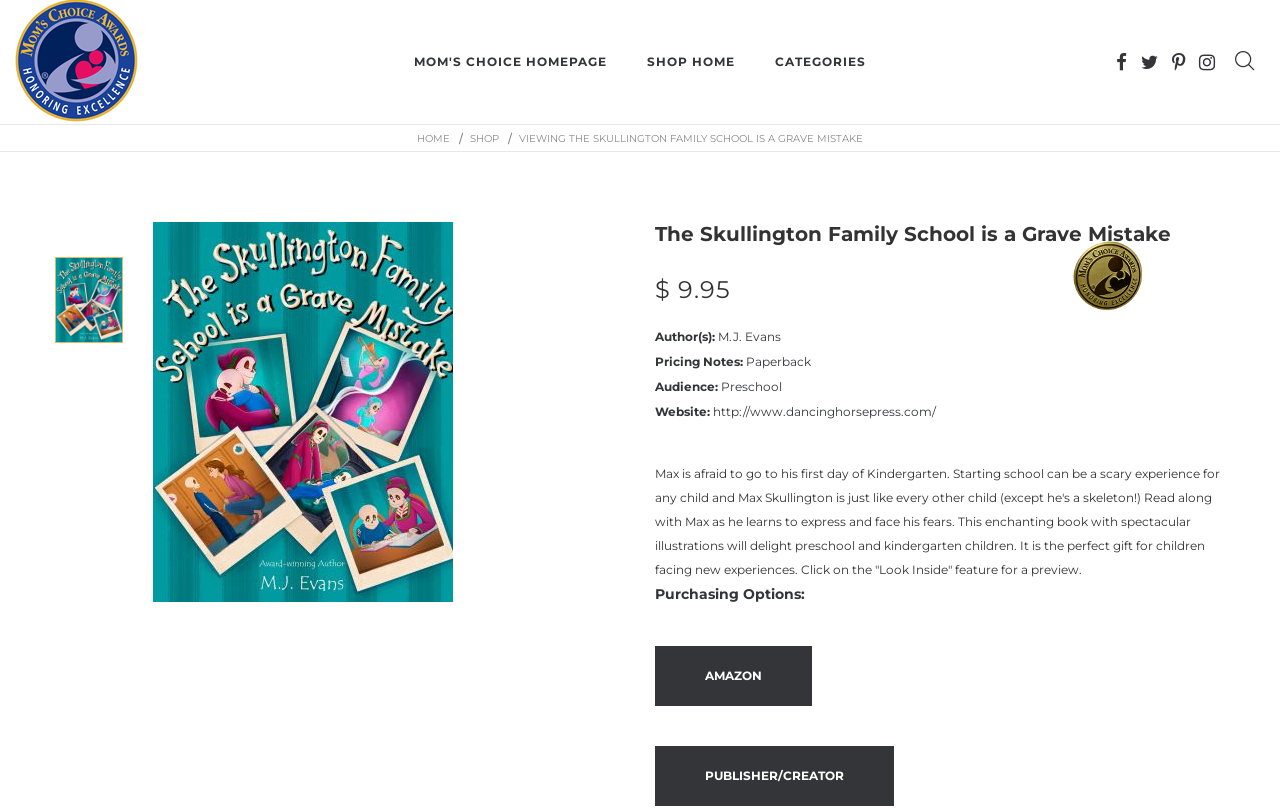Can you find the bounding box coordinates of the area I should click to execute the following instruction: "Purchase on AMAZON"?

[0.512, 0.797, 0.634, 0.871]